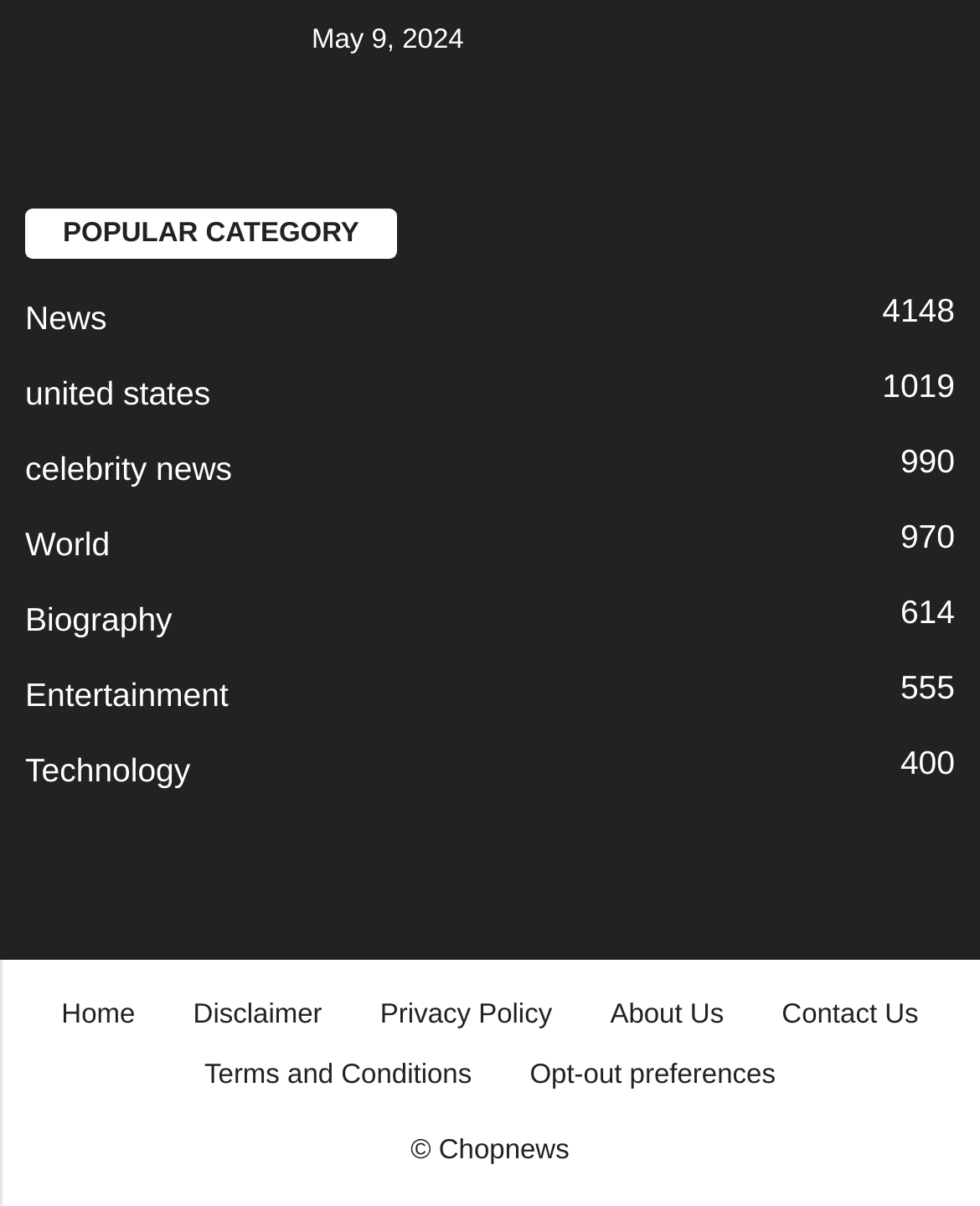Can you determine the bounding box coordinates of the area that needs to be clicked to fulfill the following instruction: "Click on Information and services"?

None